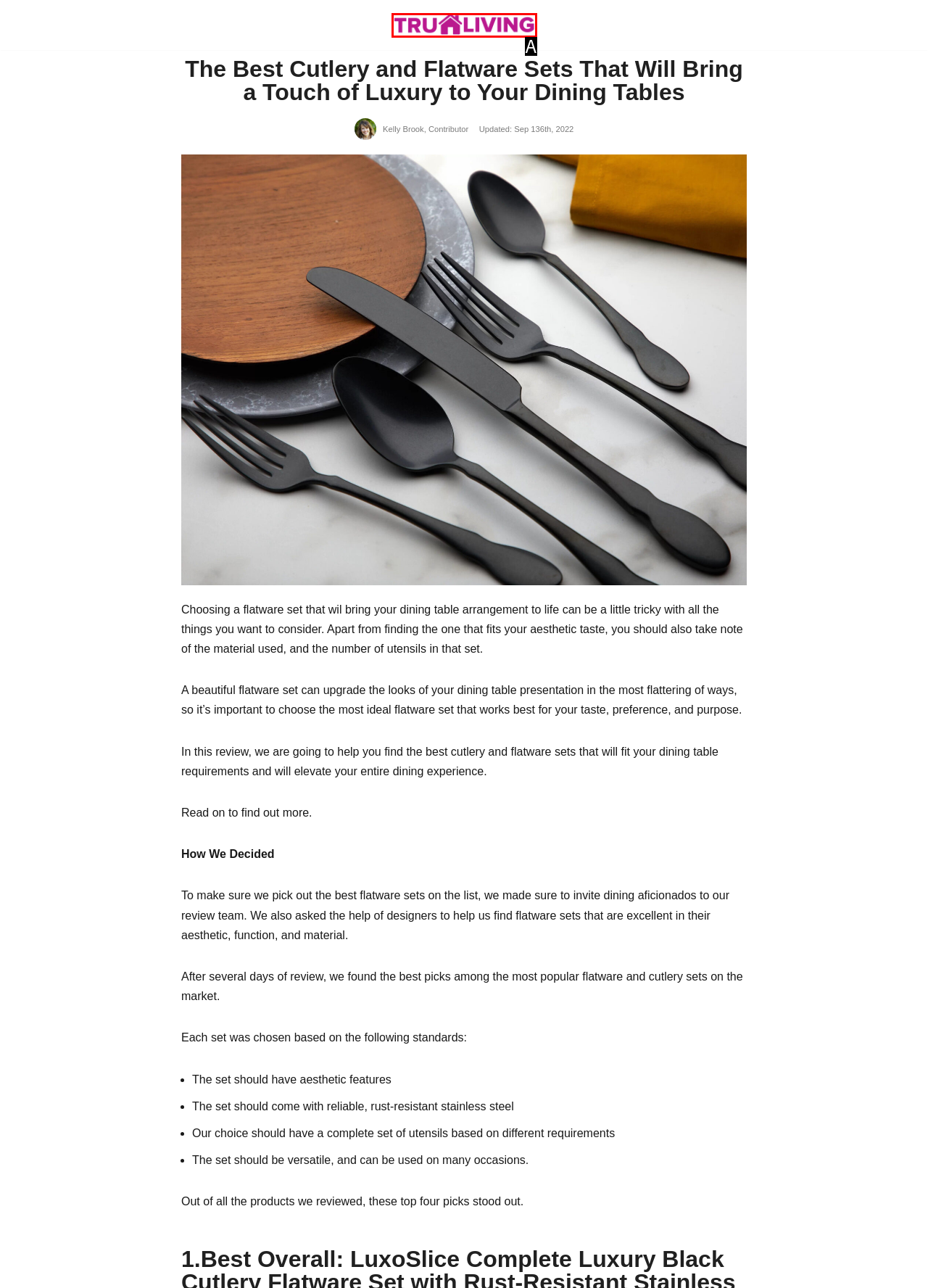Find the HTML element that suits the description: aria-label="TruLiving Guide" title="← TruLiving Guide"
Indicate your answer with the letter of the matching option from the choices provided.

A